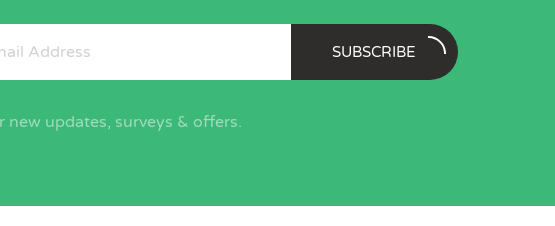What benefits are mentioned for subscribing to the newsletter?
Please provide a comprehensive answer based on the contents of the image.

The friendly reminder below the input field mentions that subscribing will provide users with new updates, surveys, and offers, which are the benefits of signing up for the newsletter.